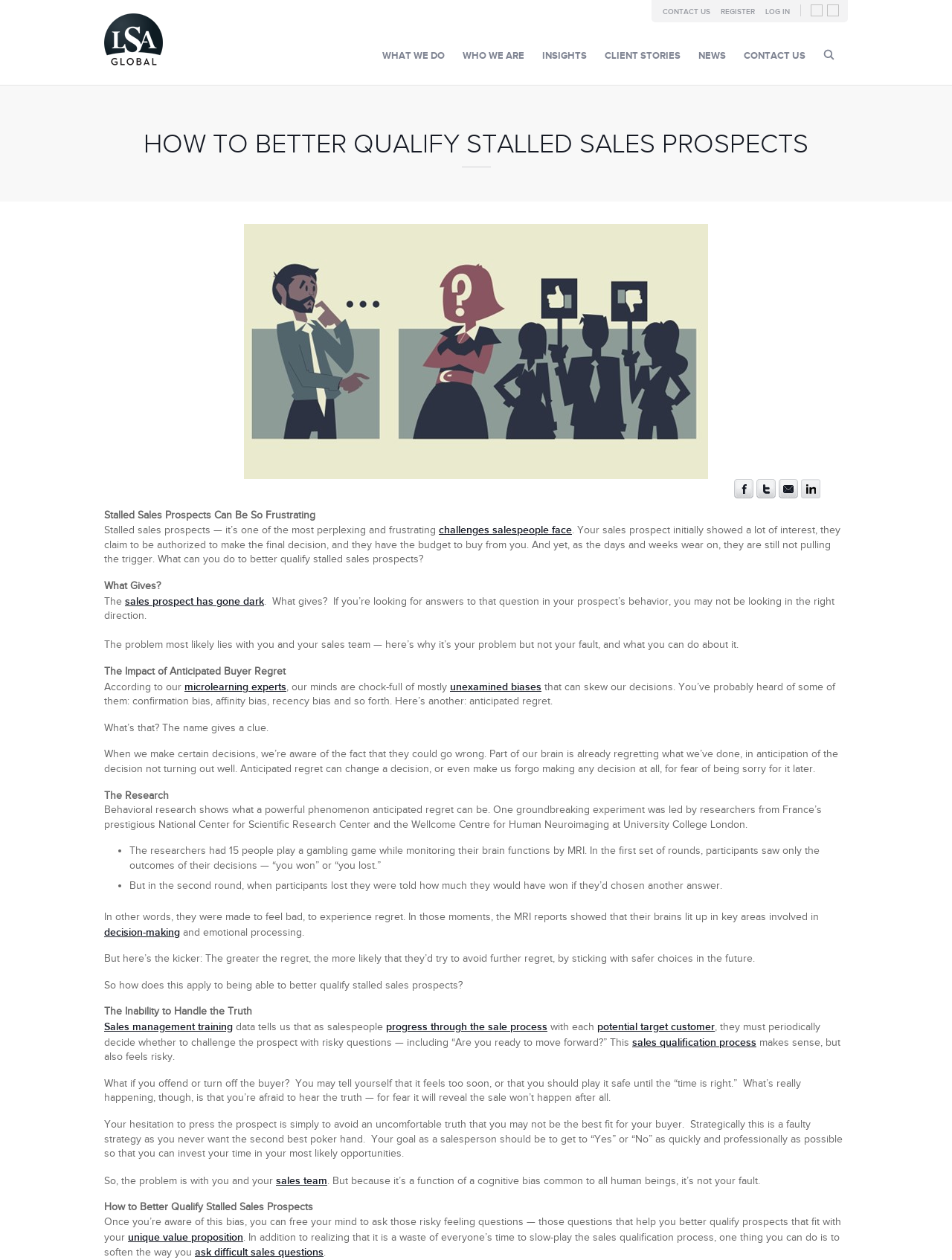Generate a thorough caption detailing the webpage content.

This webpage is about better qualifying stalled sales prospects. At the top, there is a logo of LSA Global, a consulting and training firm, accompanied by a link to their website. Below the logo, there are several links to social media platforms, including Facebook, Twitter, LinkedIn, and Email.

The main content of the webpage is divided into several sections. The first section has a heading "HOW TO BETTER QUALIFY STALLED SALES PROSPECTS" and an image related to the topic. Below the heading, there is a paragraph of text that discusses the frustration of dealing with stalled sales prospects and the importance of understanding their behavior.

The next section has a subheading "What Gives?" and discusses the problem of sales prospects going dark. The text explains that the problem may not be with the prospect, but with the sales team's approach. There are several links to related topics, such as "challenges salespeople face" and "microlearning experts".

The following section is about "The Impact of Anticipated Buyer Regret" and discusses how this phenomenon can affect decision-making. There is a link to "unexamined biases" and a discussion of how anticipated regret can lead to safer choices.

The next section is about "The Research" and discusses a study on anticipated regret. The study found that participants who experienced regret were more likely to avoid taking risks in the future. There are several bullet points summarizing the study's findings.

The following section applies the research to sales prospects, discussing how salespeople may avoid asking tough questions due to fear of rejection. There are links to "sales management training" and "sales qualification process". The text explains that salespeople should aim to get a clear "yes" or "no" from prospects as quickly as possible.

The final section summarizes the main points and encourages salespeople to be aware of their biases and ask tough questions to better qualify prospects. There is a link to "unique value proposition" and a discussion of how to ask difficult sales questions.